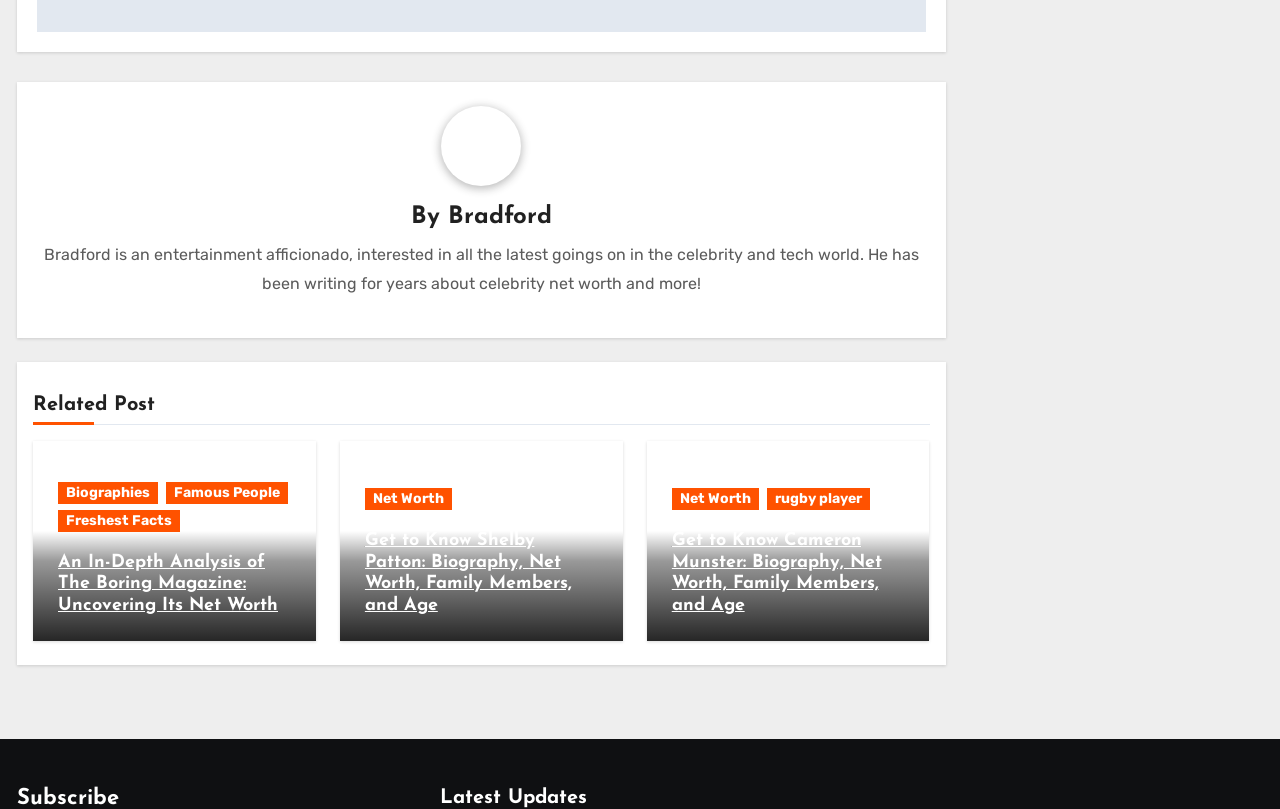Using the description "Biographies", locate and provide the bounding box of the UI element.

[0.045, 0.595, 0.123, 0.623]